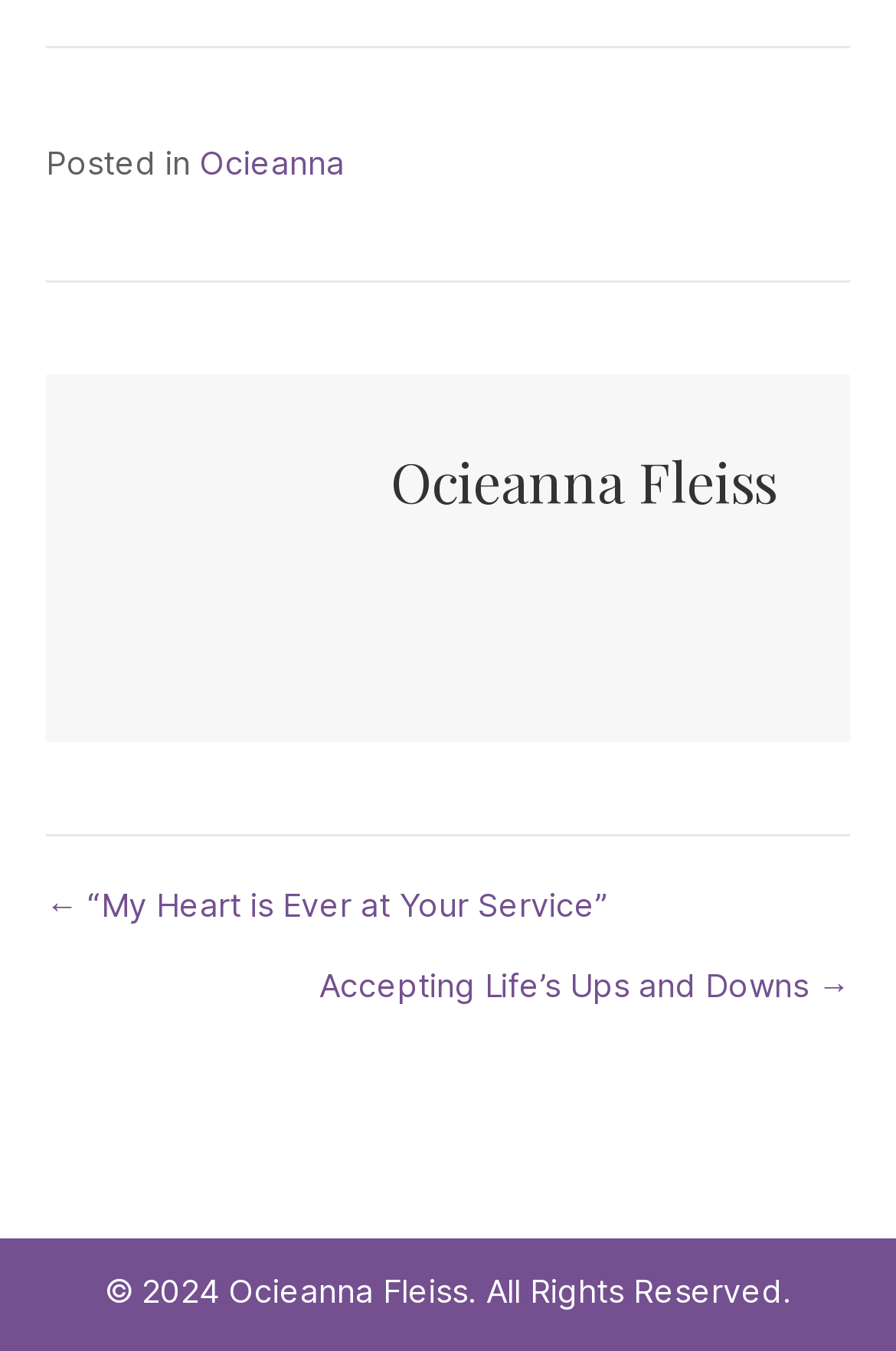What is the category of the post?
Refer to the image and provide a one-word or short phrase answer.

Ocieanna